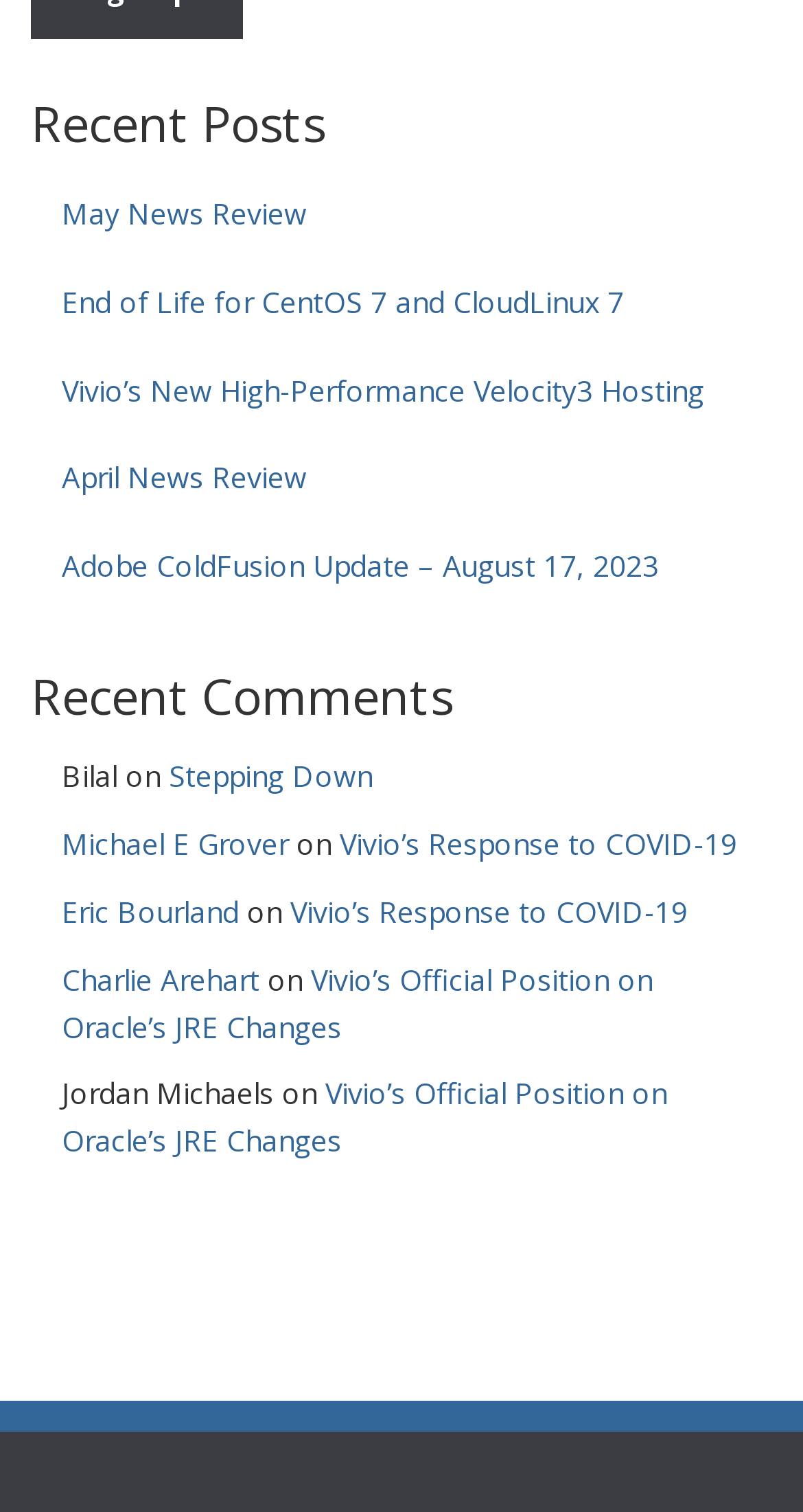Pinpoint the bounding box coordinates of the element that must be clicked to accomplish the following instruction: "Send an email to info@cemidlands.org". The coordinates should be in the format of four float numbers between 0 and 1, i.e., [left, top, right, bottom].

None